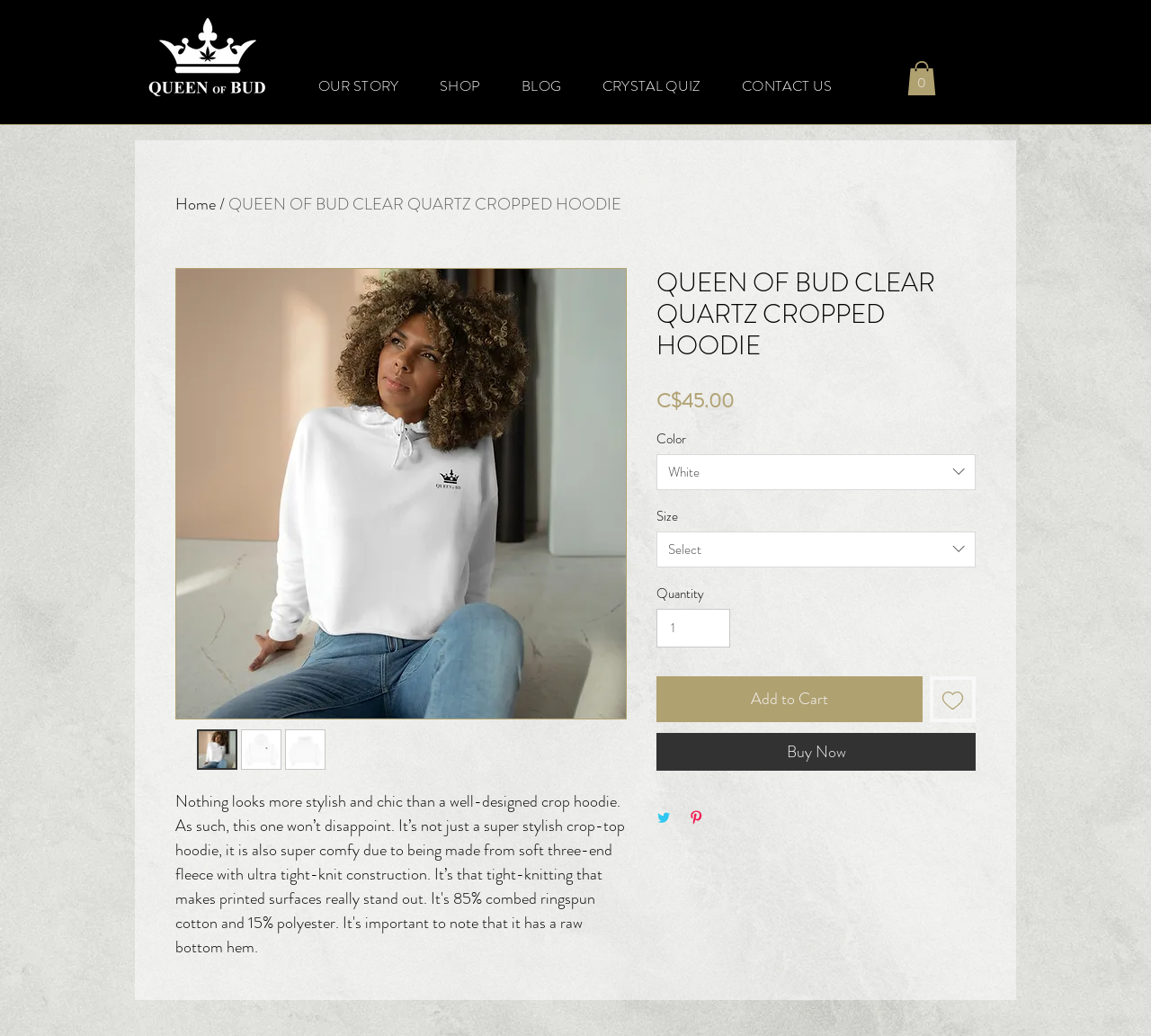Provide the bounding box coordinates of the UI element that matches the description: "Add to Cart".

[0.57, 0.653, 0.802, 0.697]